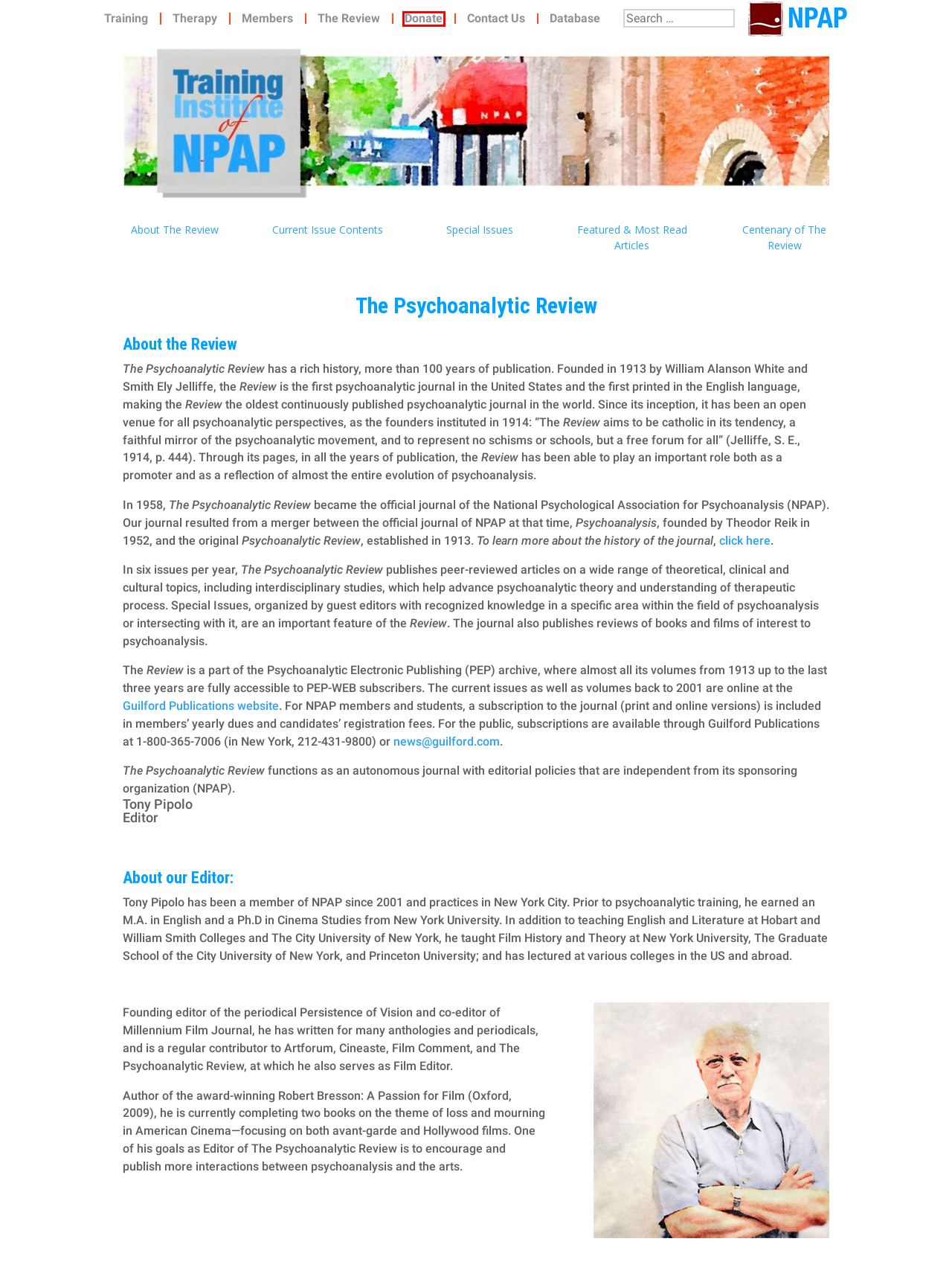You have a screenshot showing a webpage with a red bounding box highlighting an element. Choose the webpage description that best fits the new webpage after clicking the highlighted element. The descriptions are:
A. Training - National Psychological Association For Psychoanalysis
B. Members - National Psychological Association For Psychoanalysis
C. Contact Us - National Psychological Association For Psychoanalysis
D. Donate to NPAP - National Psychological Association For Psychoanalysis
E. The Review - Current Issue Table of Contents - National Psychological Association For Psychoanalysis
F. Welcome to the Theodor Reik Clinical Center - National Psychological Association For Psychoanalysis
G. Contact The Psychoanalytic Review - National Psychological Association For Psychoanalysis
H. NPAP - National Psychological Association For Psychoanalysis

D